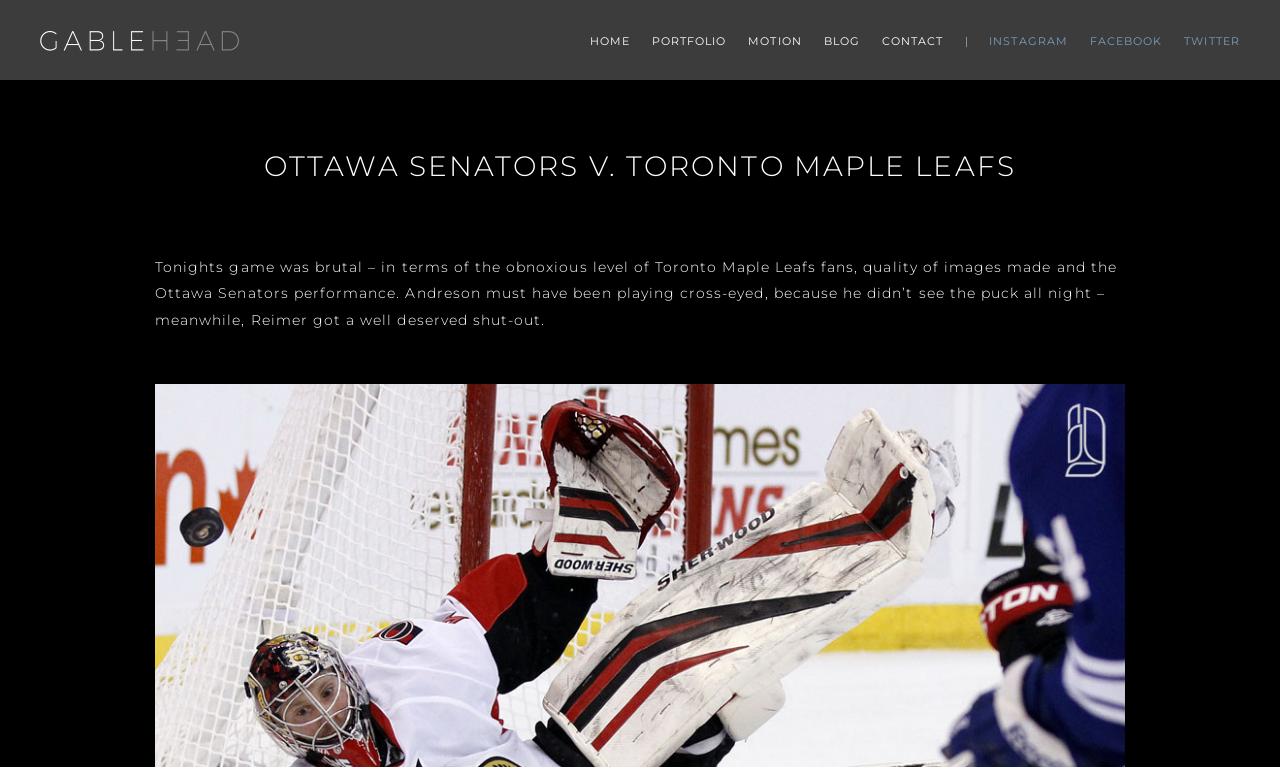Could you determine the bounding box coordinates of the clickable element to complete the instruction: "go to the BLOG page"? Provide the coordinates as four float numbers between 0 and 1, i.e., [left, top, right, bottom].

[0.643, 0.044, 0.672, 0.063]